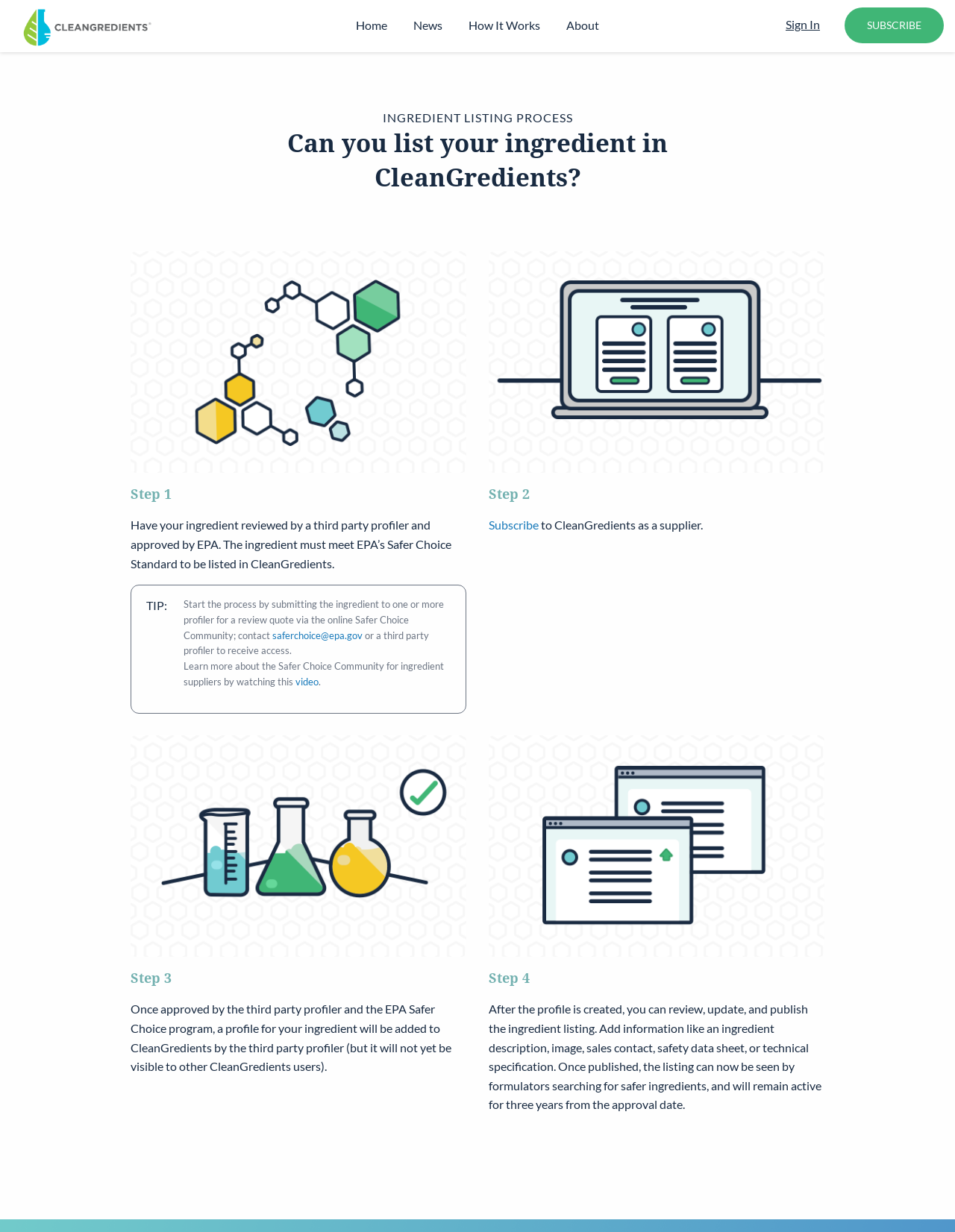Answer the question below with a single word or a brief phrase: 
What is the name of the website?

CleanGredients